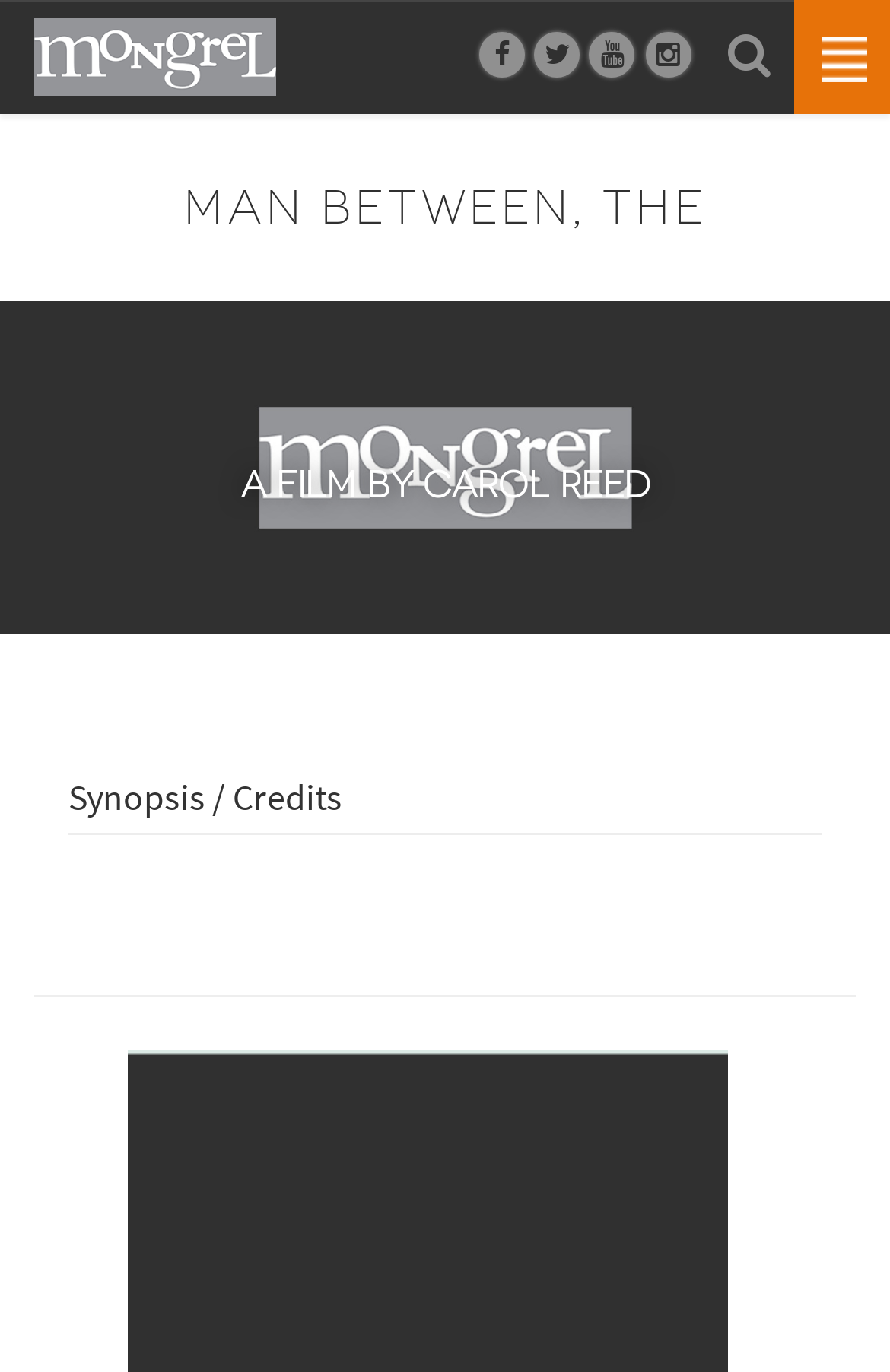Provide the bounding box coordinates of the HTML element described by the text: "Synopsis / Credits".

[0.077, 0.553, 0.923, 0.608]